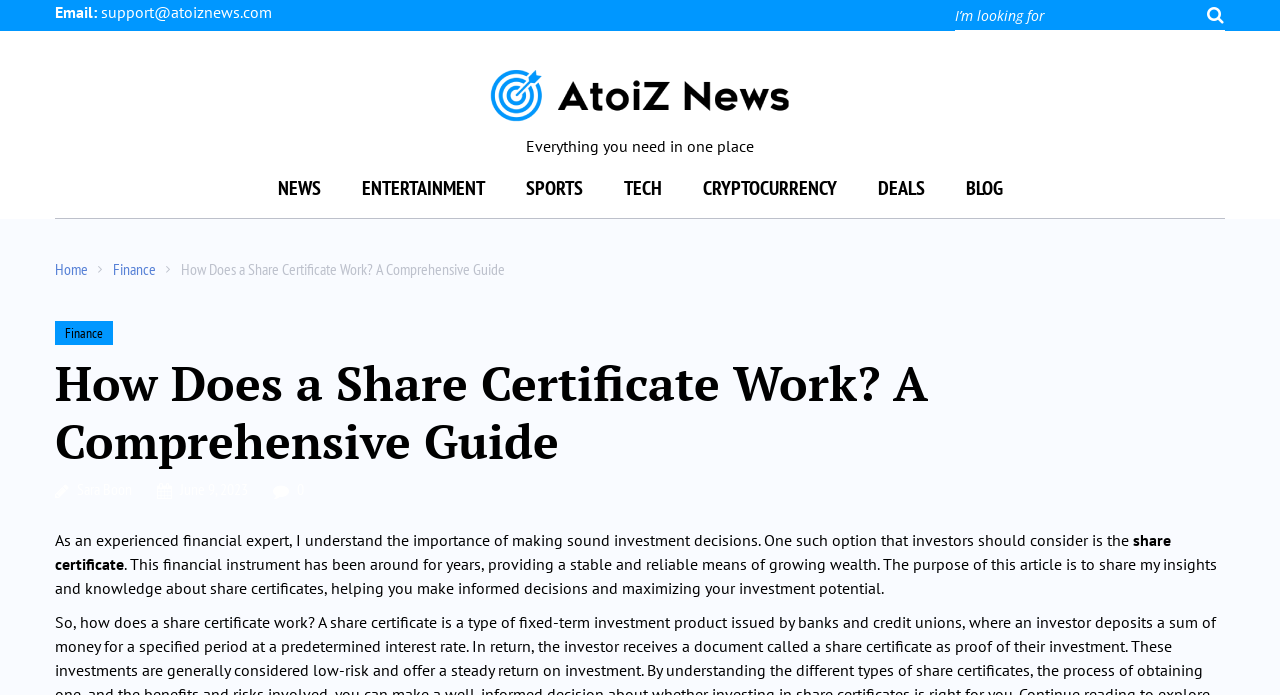Please identify the bounding box coordinates of the clickable area that will allow you to execute the instruction: "Learn about Finance".

[0.088, 0.372, 0.122, 0.401]